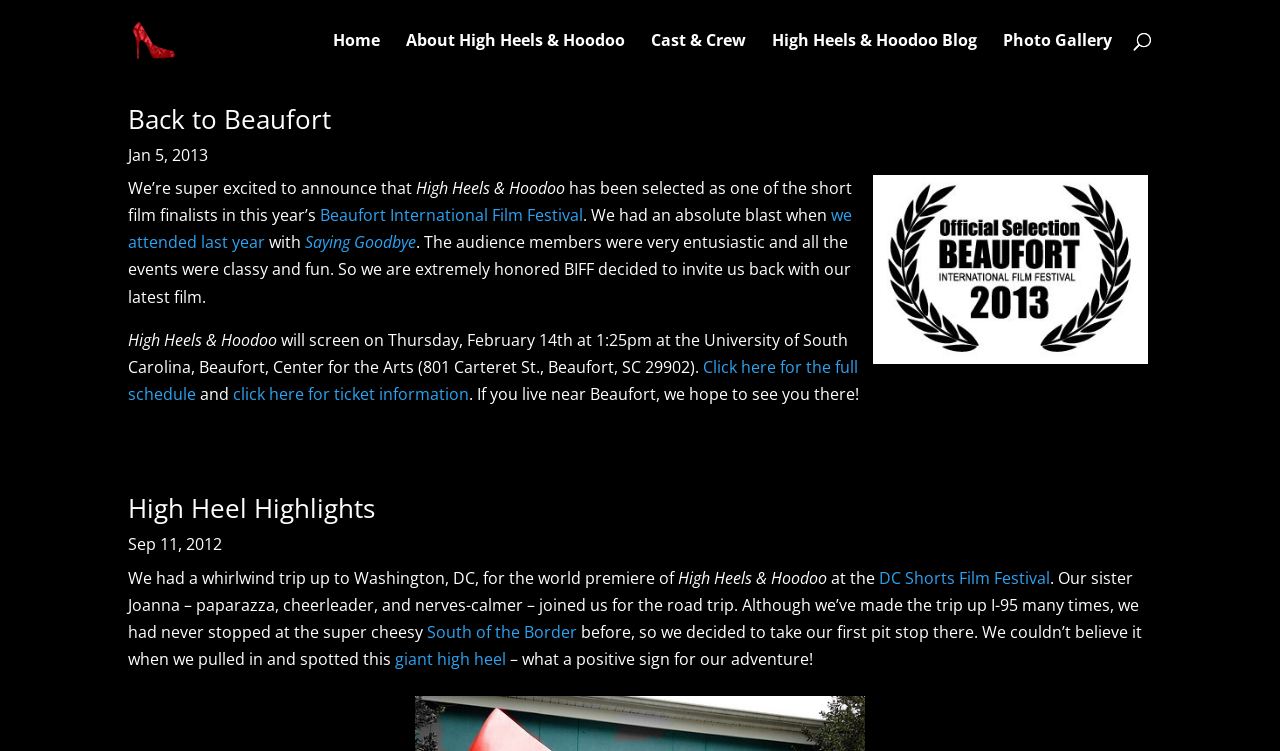Offer an extensive depiction of the webpage and its key elements.

The webpage is a blog for "High Heels and Hoodoo" with a focus on film and events. At the top, there is a logo image and a link to the blog's title, "High Heels and Hoodoo". Below this, there is a navigation menu with links to "Home", "About High Heels & Hoodoo", "Cast & Crew", "High Heels & Hoodoo Blog", and "Photo Gallery". 

On the left side, there is a search bar. The main content of the page is divided into two articles. The first article, "Back to Beaufort", announces that the film "High Heels & Hoodoo" has been selected as a short film finalist in the Beaufort International Film Festival. The article includes an image of the festival's laurel, and provides details about the screening schedule and ticket information. 

Below this article, there is another article titled "High Heel Highlights", which discusses the world premiere of "High Heels & Hoodoo" at the DC Shorts Film Festival. The article includes a mention of a road trip to Washington, DC, and a visit to the "South of the Border" attraction, where the authors took a photo with a giant high heel.